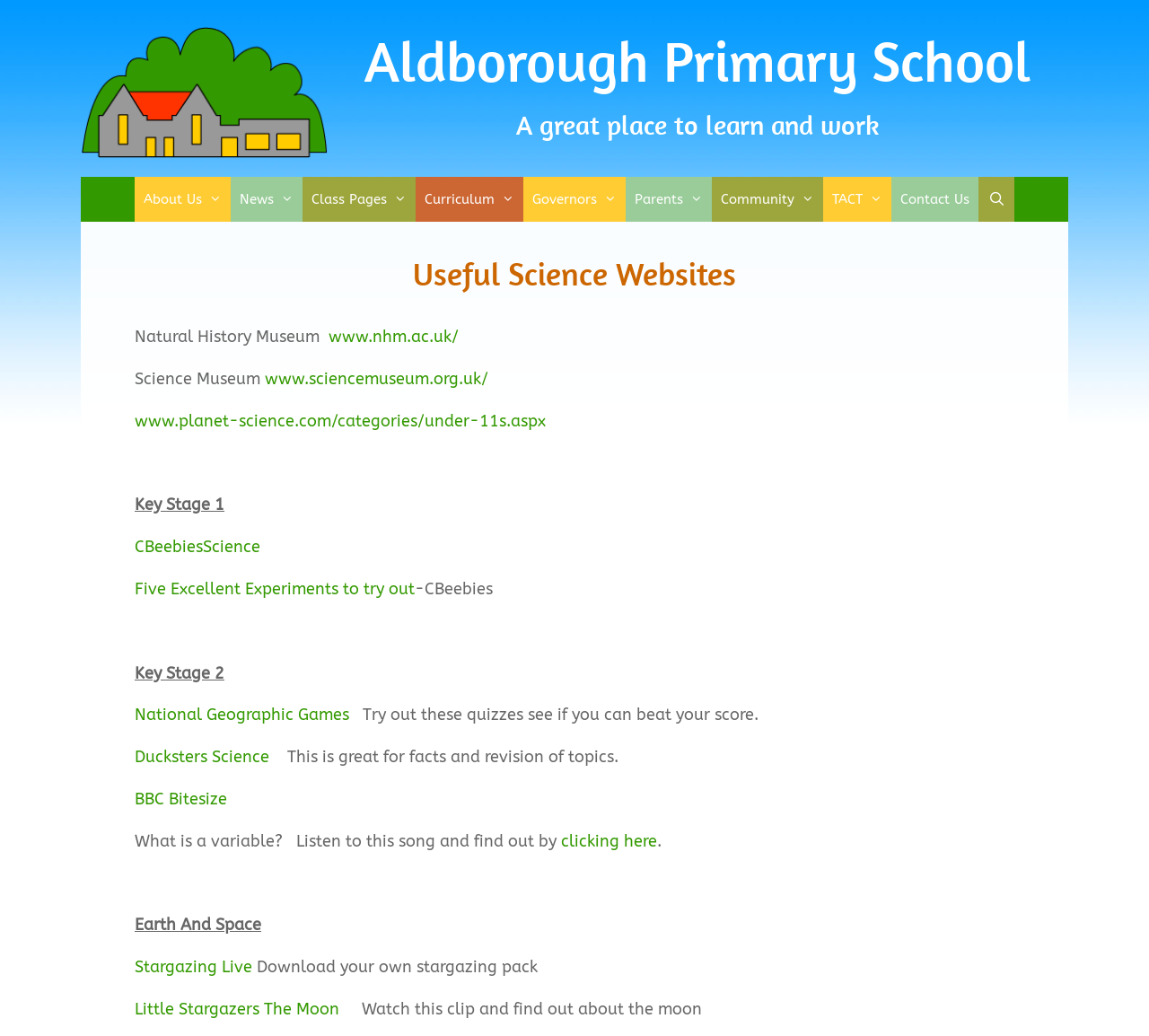What is the first science website listed?
Craft a detailed and extensive response to the question.

I found the answer by looking at the section below the navigation bar, where it lists several science websites. The first one is 'Natural History Museum' with a link to its website.